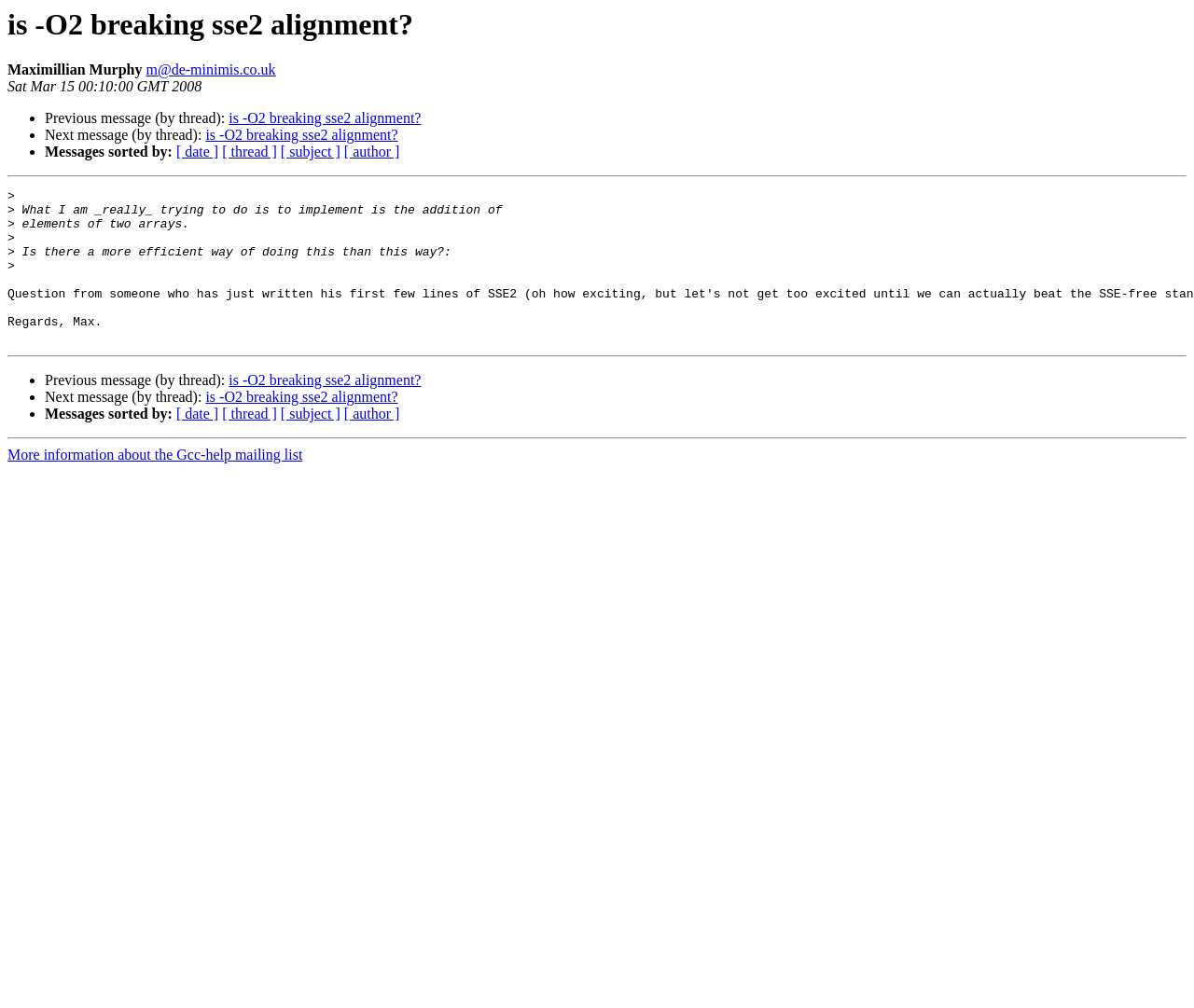Determine which piece of text is the heading of the webpage and provide it.

is -O2 breaking sse2 alignment?